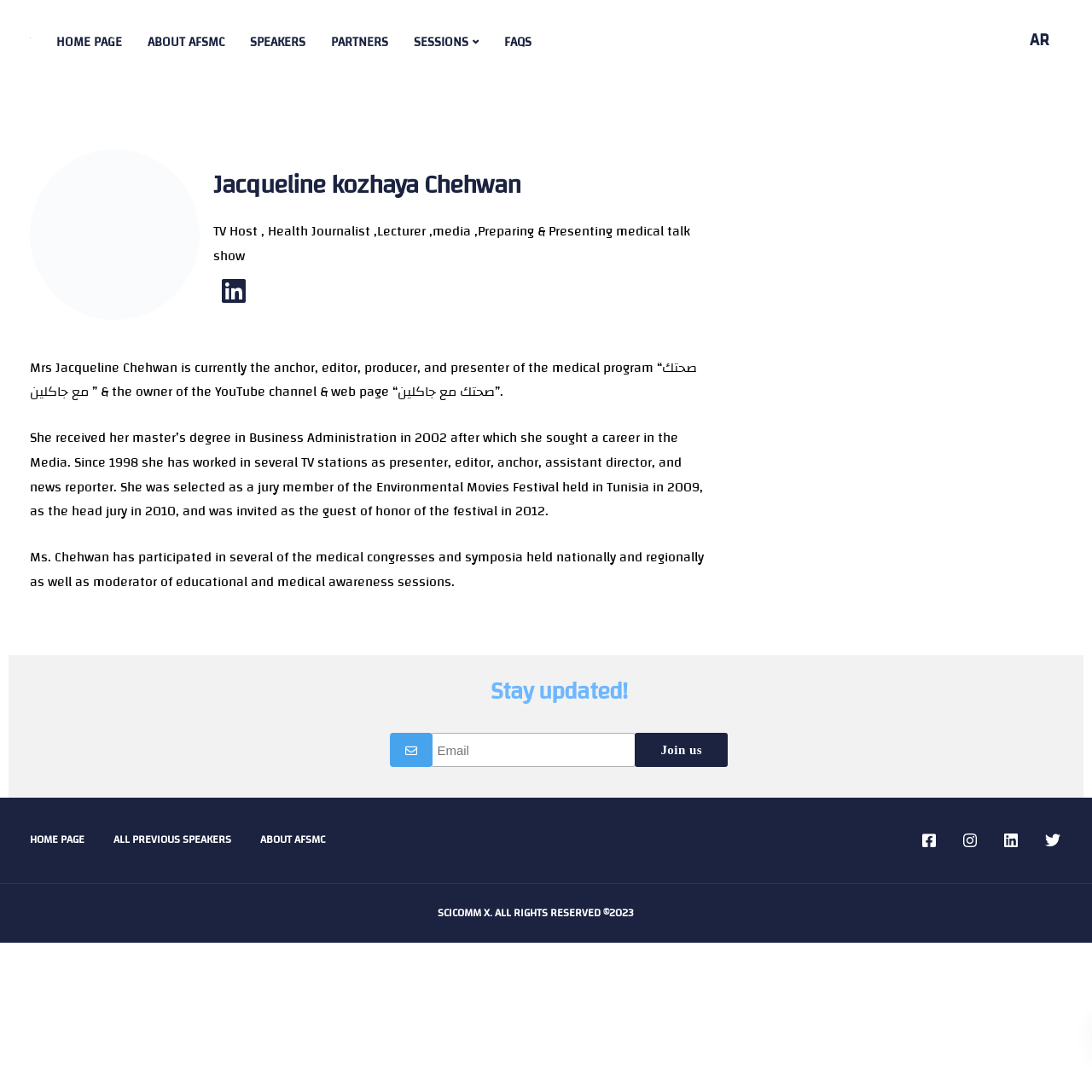Predict the bounding box of the UI element that fits this description: "SEND Cover Supervisor".

None